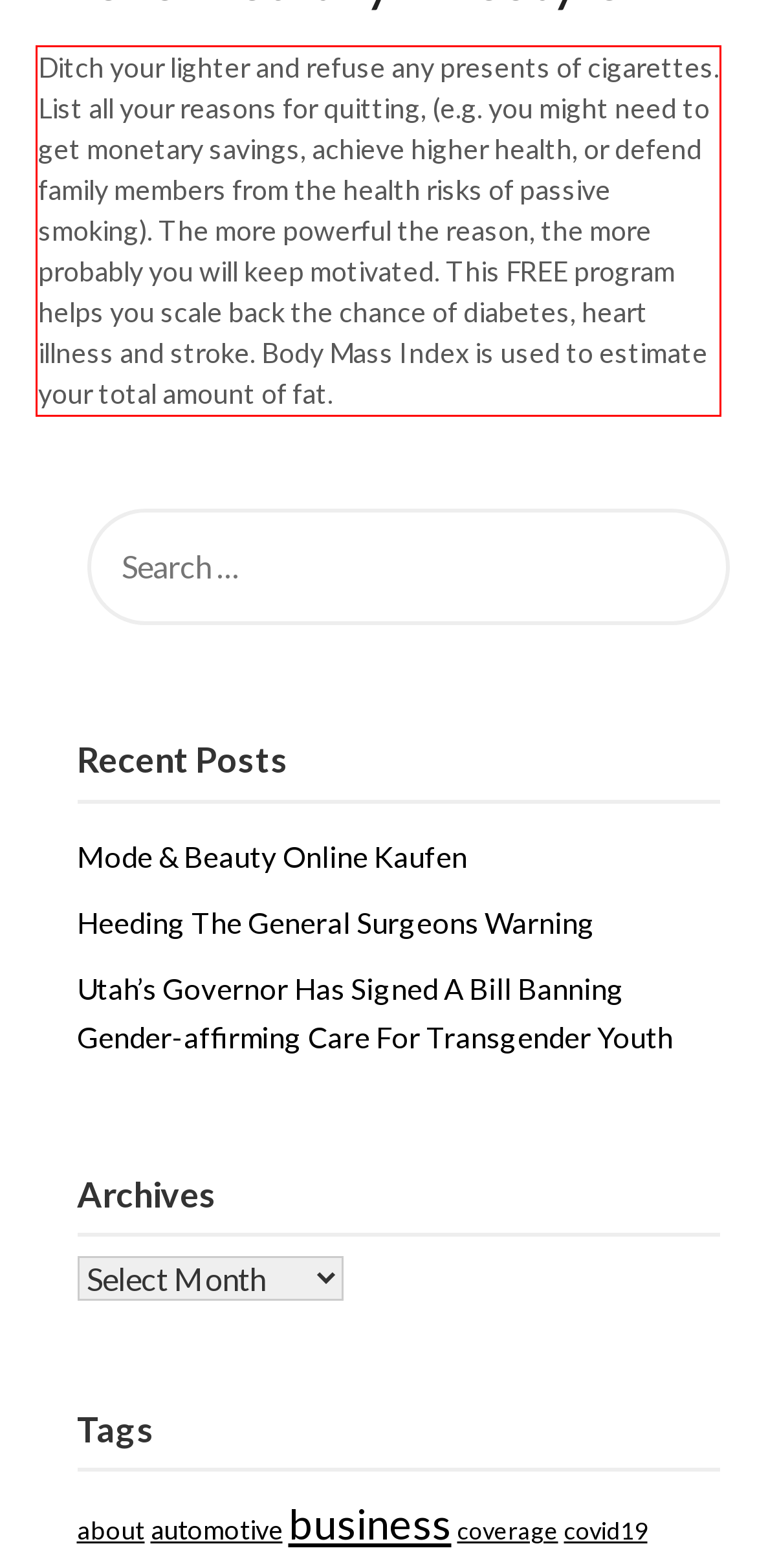Analyze the screenshot of a webpage where a red rectangle is bounding a UI element. Extract and generate the text content within this red bounding box.

Ditch your lighter and refuse any presents of cigarettes. List all your reasons for quitting, (e.g. you might need to get monetary savings, achieve higher health, or defend family members from the health risks of passive smoking). The more powerful the reason, the more probably you will keep motivated. This FREE program helps you scale back the chance of diabetes, heart illness and stroke. Body Mass Index is used to estimate your total amount of fat.